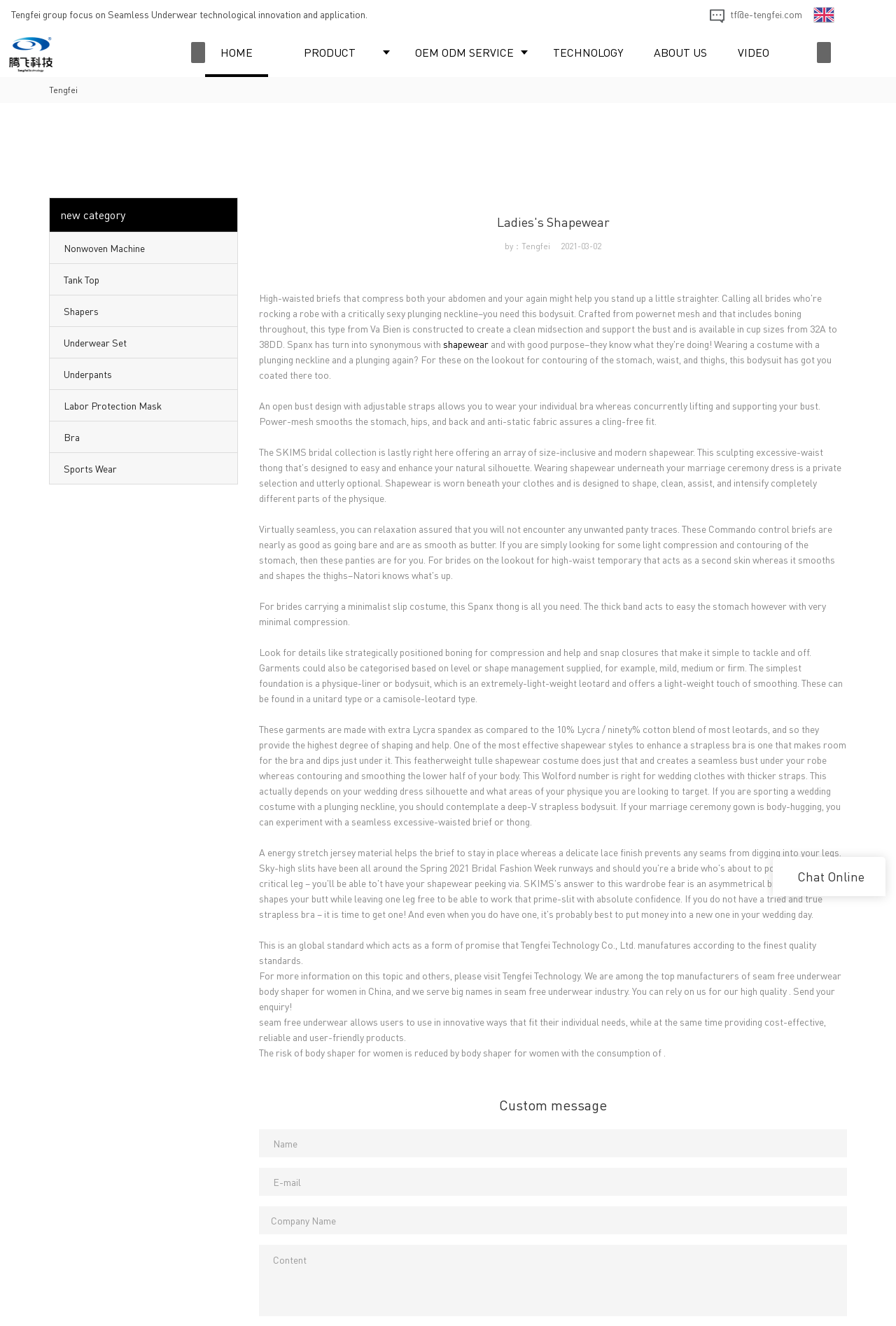Provide your answer in one word or a succinct phrase for the question: 
What type of products does Tengfei Technology manufacture?

Seam free underwear body shaper for women